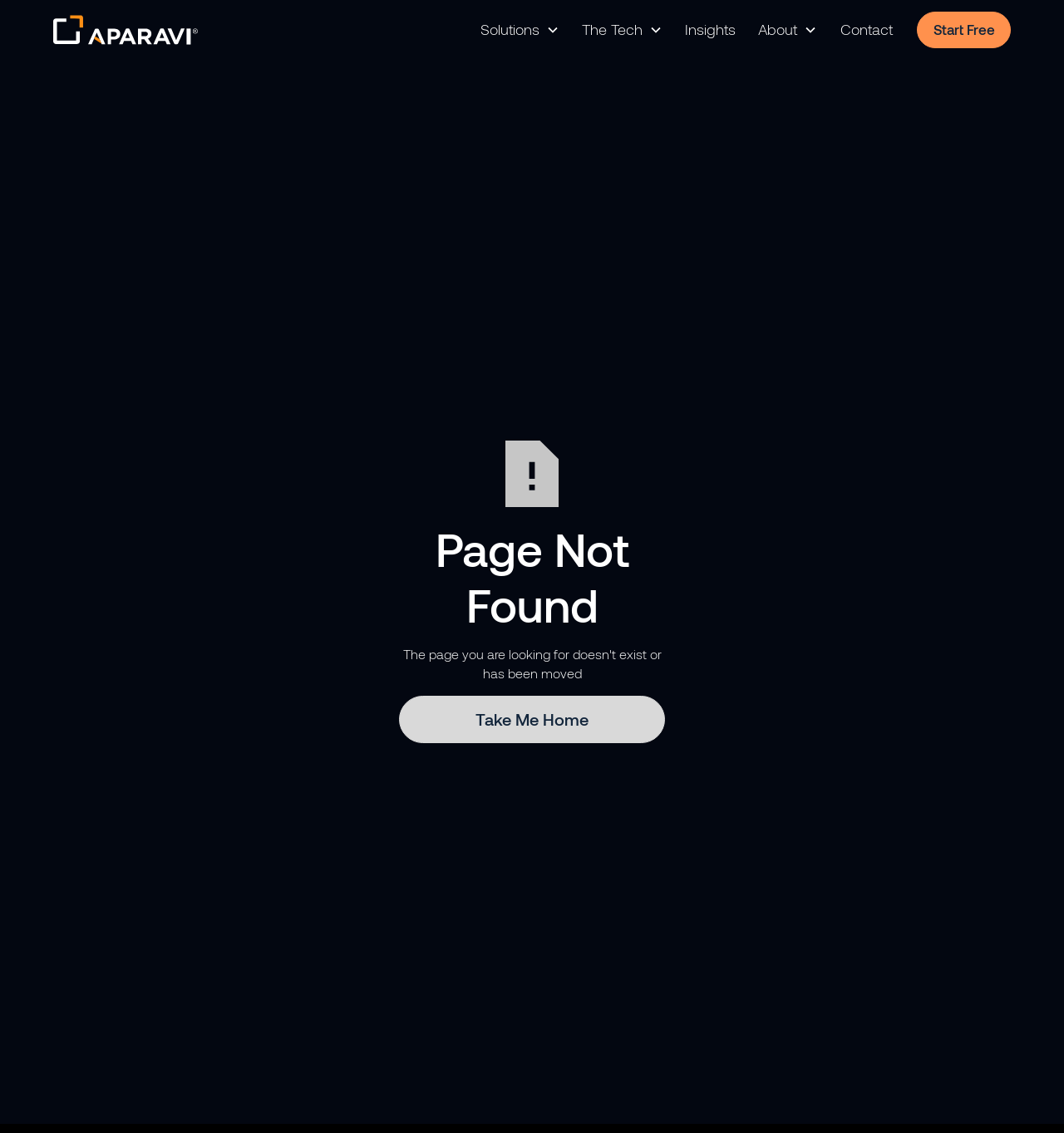Provide a brief response to the question using a single word or phrase: 
What is the text on the main heading?

Page Not Found